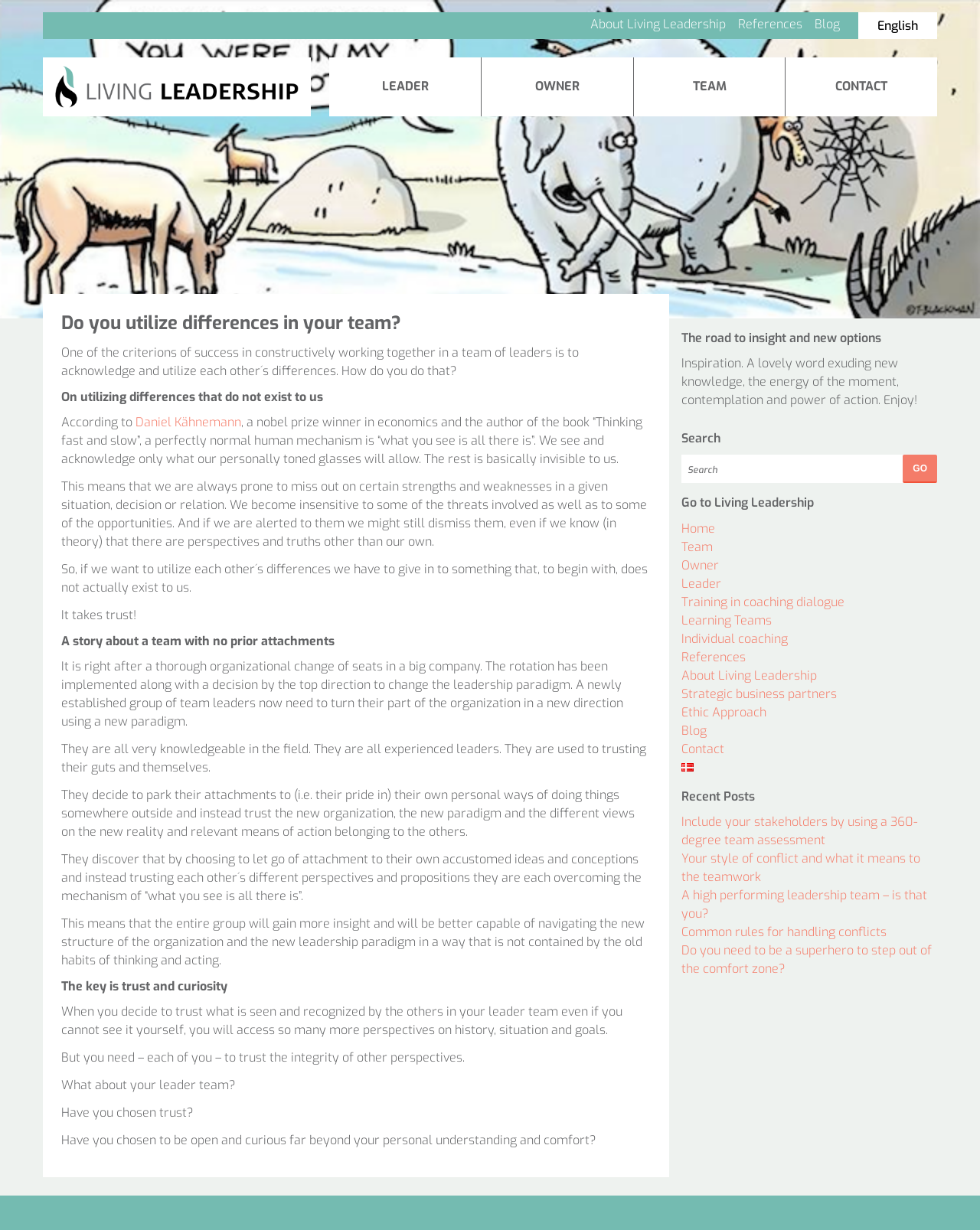What is the main topic of this webpage? Observe the screenshot and provide a one-word or short phrase answer.

Leadership